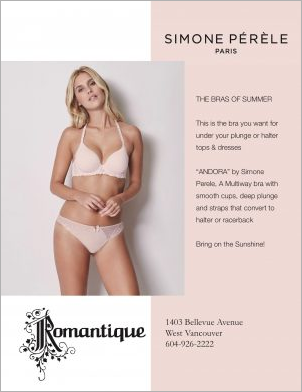What is the address of the 'Romantique' boutique? Using the information from the screenshot, answer with a single word or phrase.

1403 Bellevue Avenue